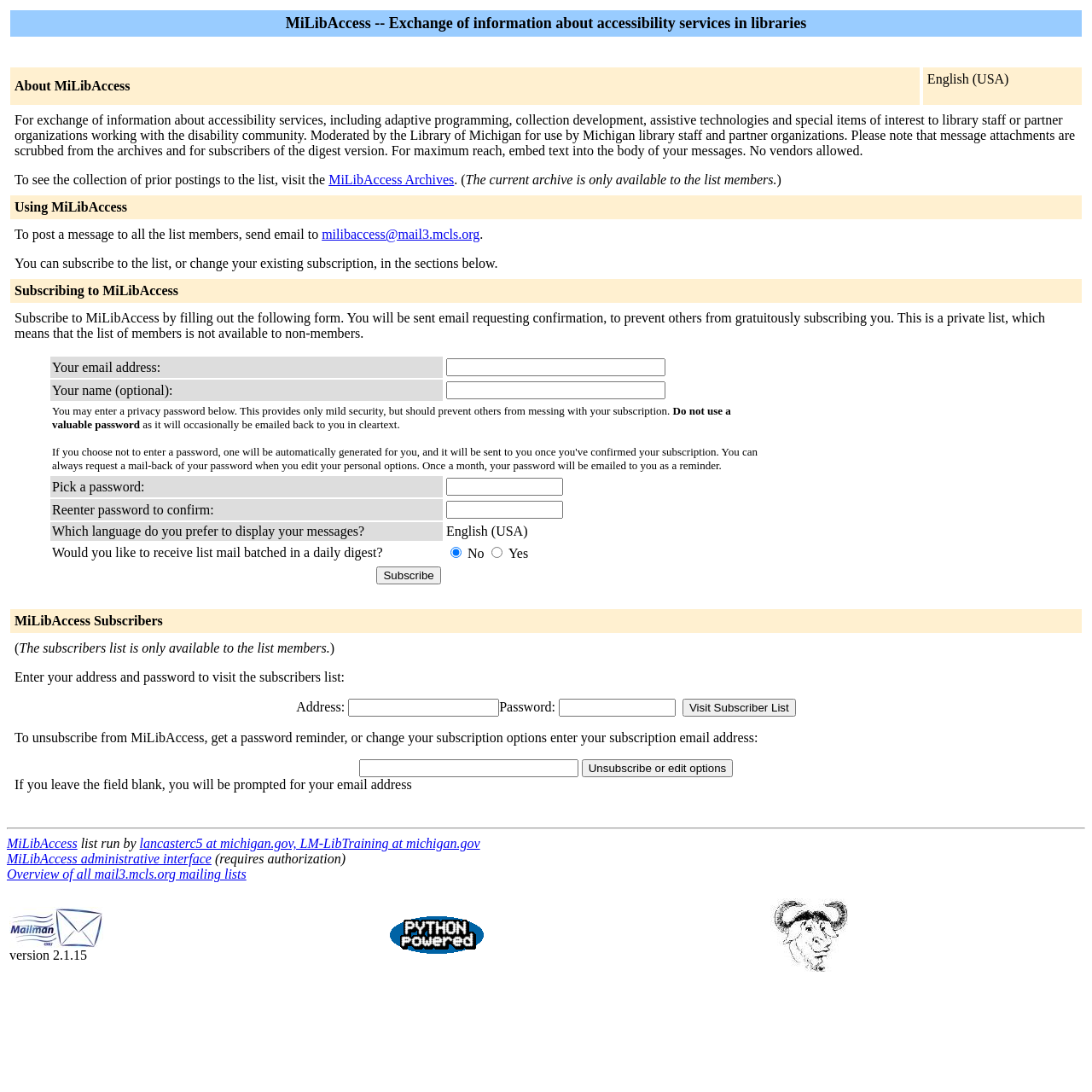Refer to the image and answer the question with as much detail as possible: What is the purpose of MiLibAccess?

Based on the webpage content, MiLibAccess is a platform for exchanging information about accessibility services, including adaptive programming, collection development, assistive technologies, and special items of interest to library staff or partner organizations working with the disability community.